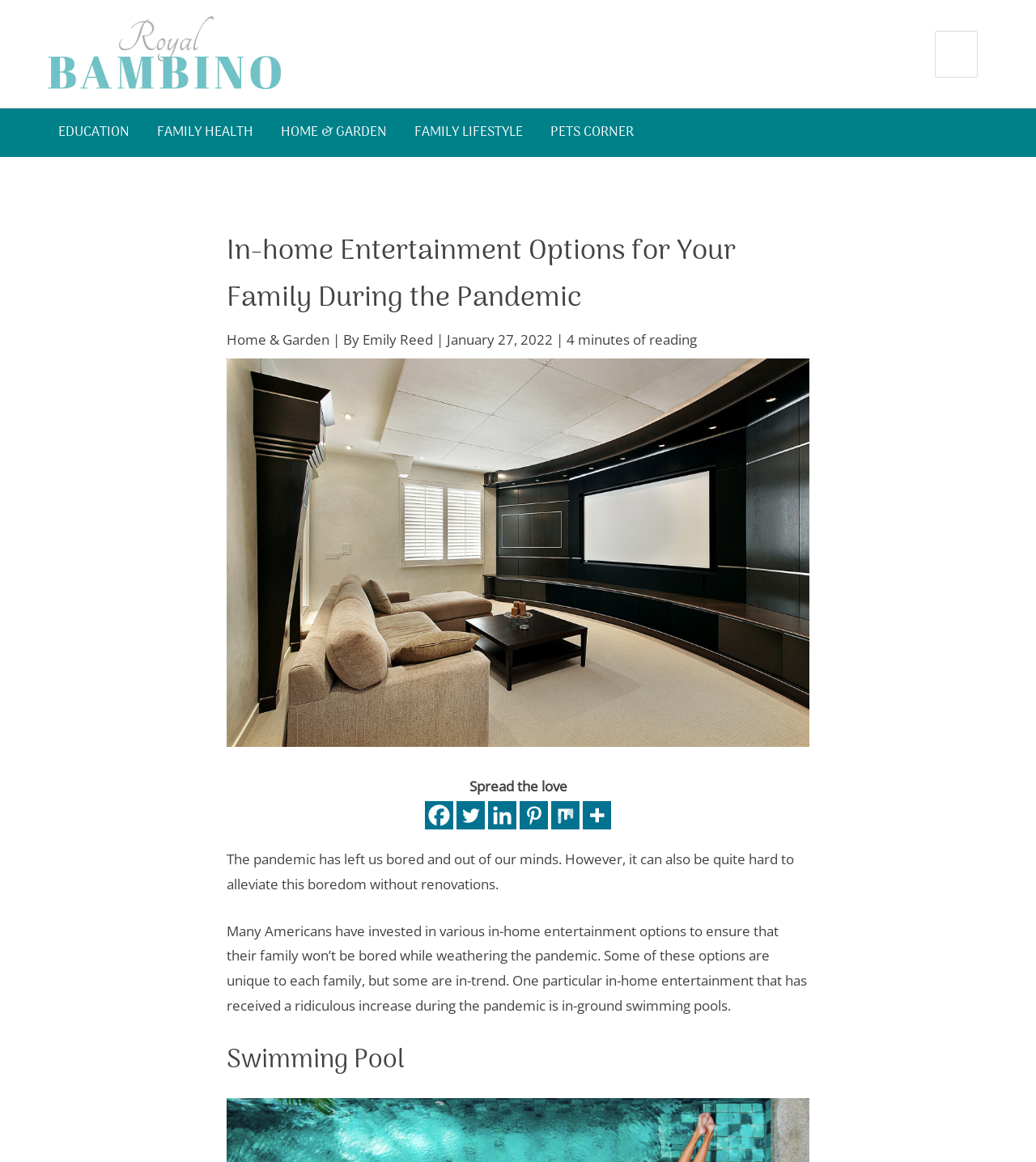Respond with a single word or short phrase to the following question: 
What is the main topic of this webpage?

In-home entertainment